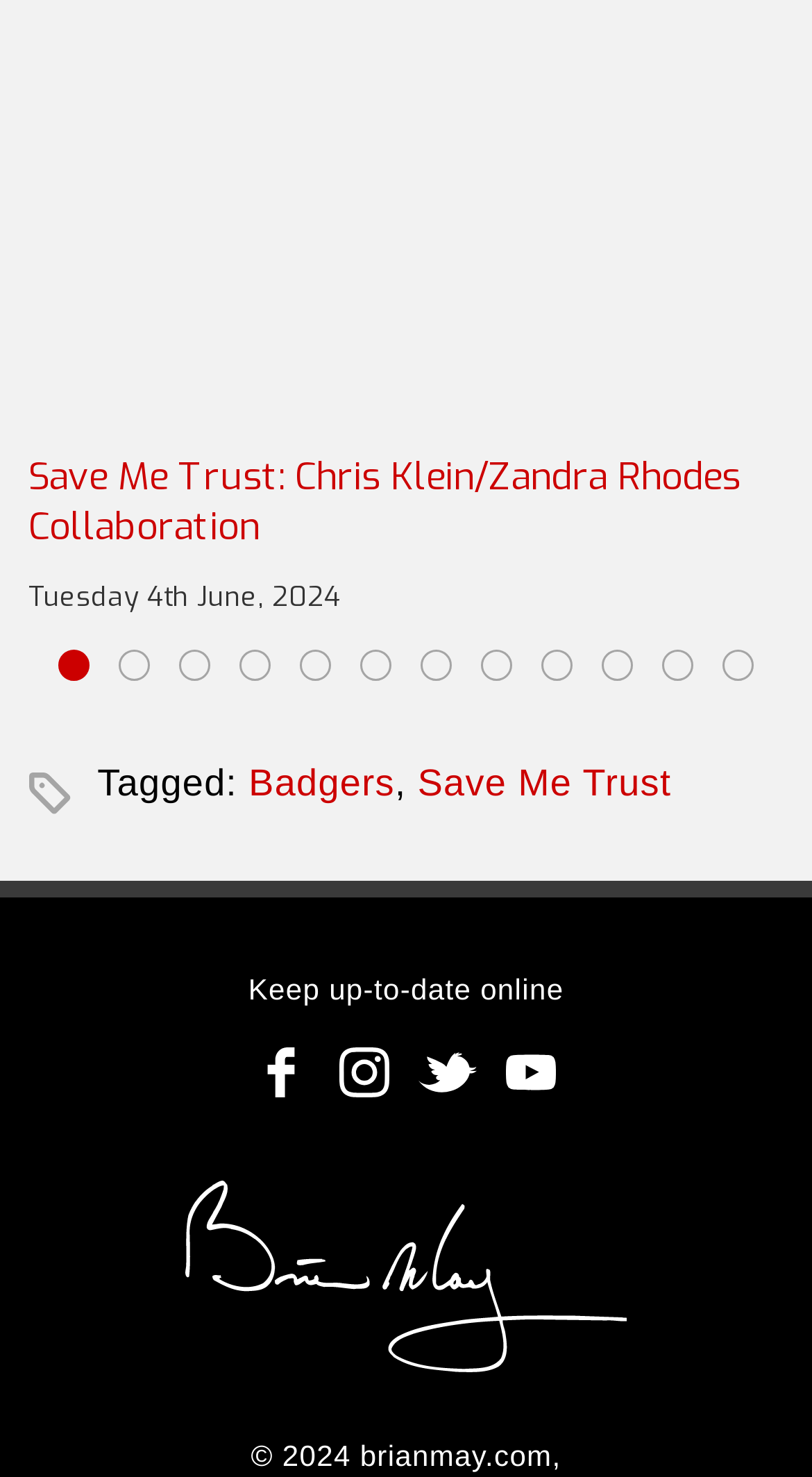Please specify the bounding box coordinates of the clickable region necessary for completing the following instruction: "Visit Badgers". The coordinates must consist of four float numbers between 0 and 1, i.e., [left, top, right, bottom].

[0.306, 0.516, 0.486, 0.545]